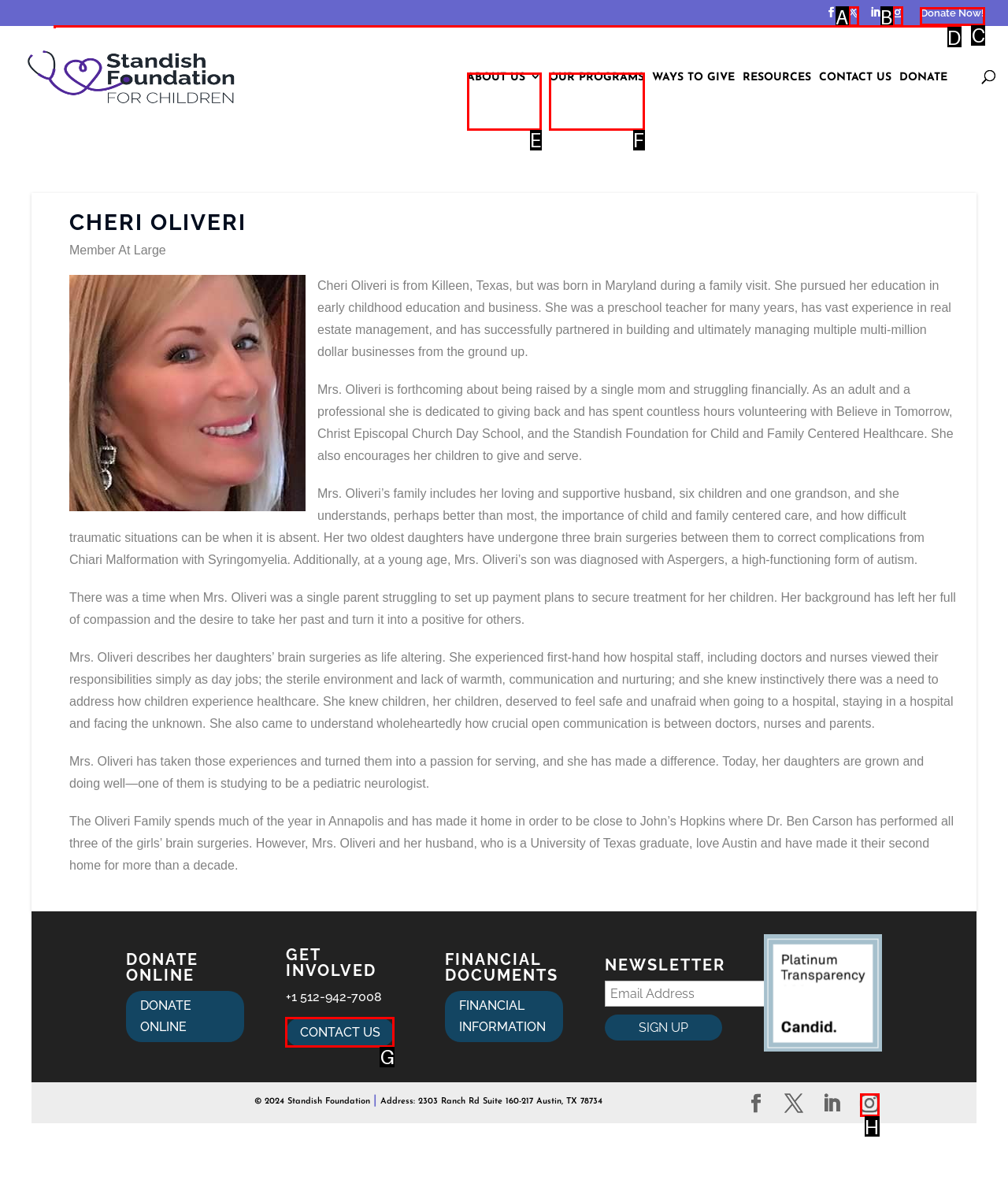Look at the highlighted elements in the screenshot and tell me which letter corresponds to the task: Click Donate Now!.

C